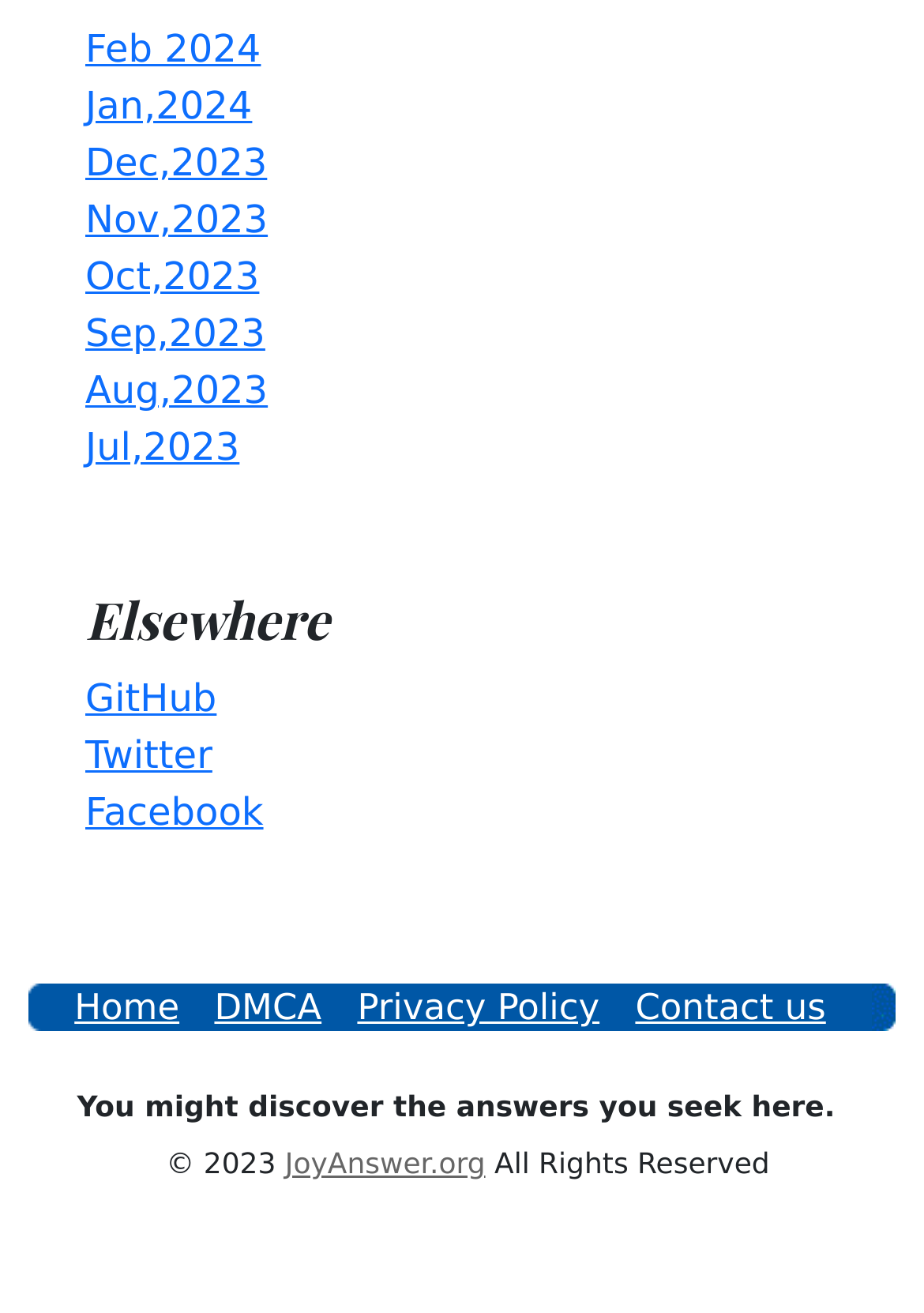Determine the bounding box for the described UI element: "DMCA".

[0.232, 0.751, 0.348, 0.783]